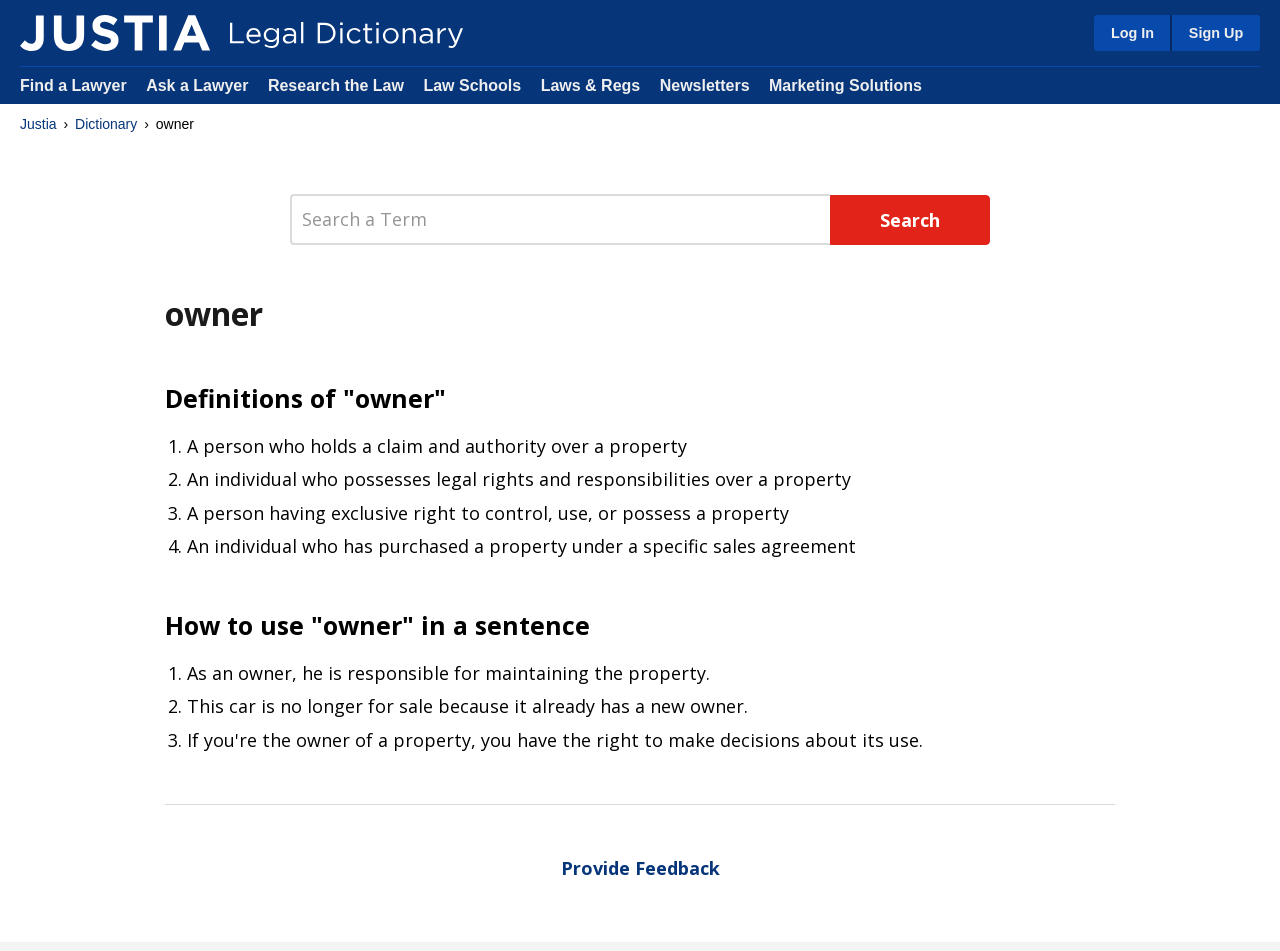Ascertain the bounding box coordinates for the UI element detailed here: "Justia". The coordinates should be provided as [left, top, right, bottom] with each value being a float between 0 and 1.

[0.016, 0.12, 0.044, 0.141]